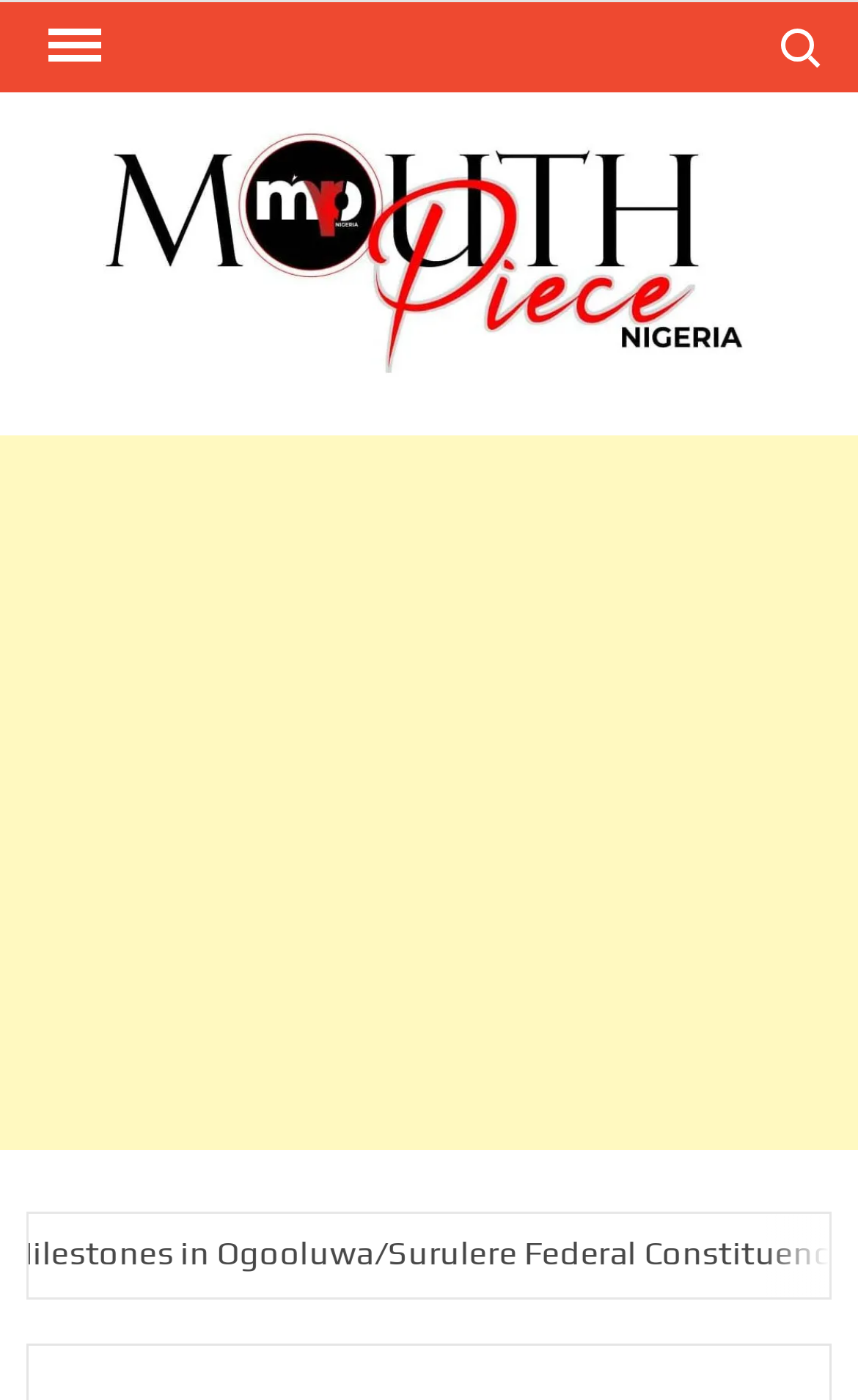Describe all significant elements and features of the webpage.

The webpage appears to be a blog or news article page. At the top, there is a navigation menu labeled "Primary Menu" with a button to expand or collapse it, situated near the left edge of the page. Next to the navigation menu, there is a search button labeled "Search for:". 

Below the navigation menu, there is a prominent link to the website's logo, "MouthpieceNGR", which is accompanied by an image of the same name. This logo is positioned near the top center of the page.

The main content of the page is an article, which starts below the logo and navigation menu. The article's title is not explicitly mentioned, but the meta description suggests it may be related to a personal story about a fiancée's genotype test results.

On the right side of the page, there is an advertisement iframe that takes up a significant portion of the page's vertical space.

Below the advertisement, there is another link to an article titled "Biden, Obama Have Slipped Several Times, Tinubu Is Not A Superman- Bayo Onanuga". This link is positioned near the bottom left of the page.